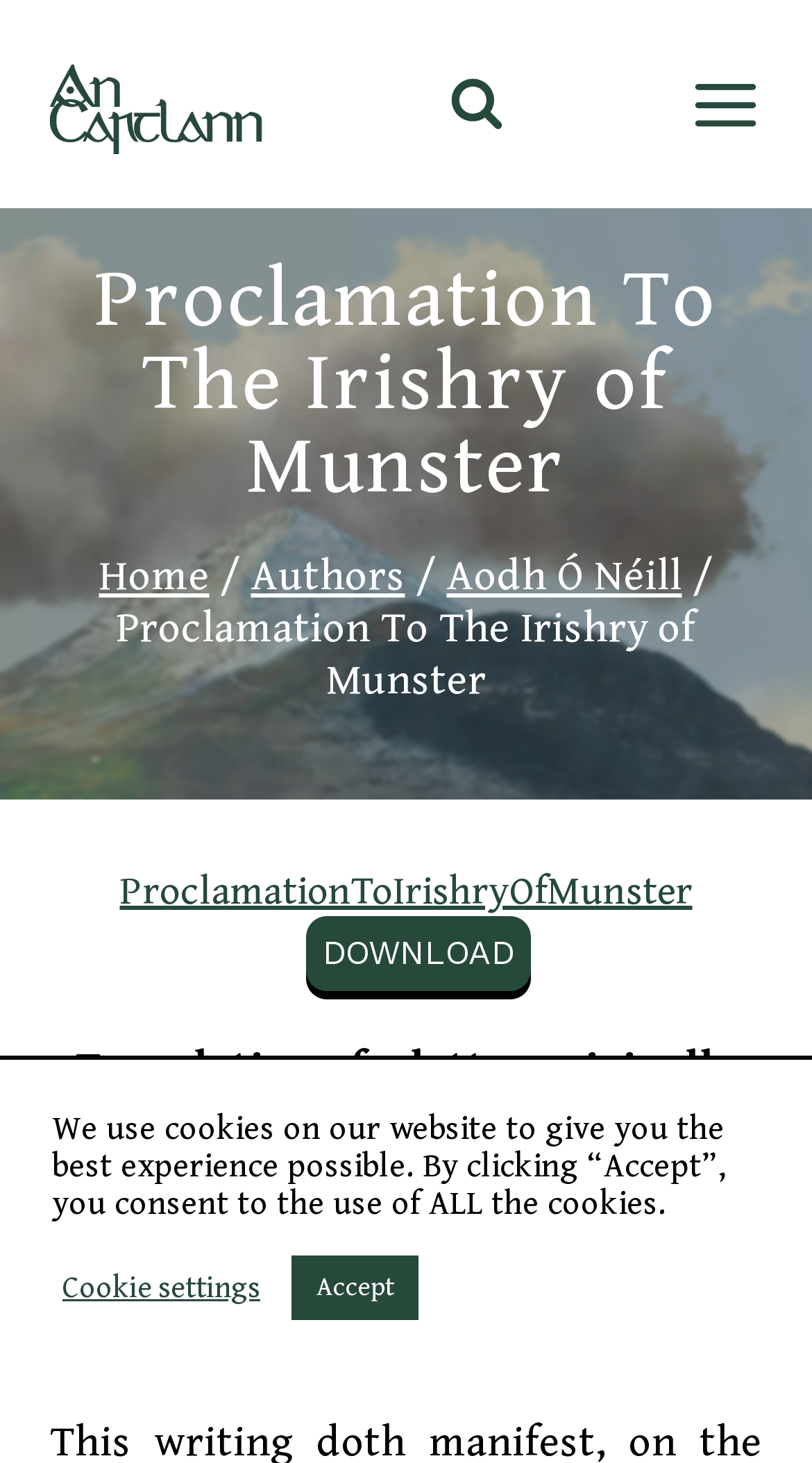Please identify the bounding box coordinates of the area that needs to be clicked to fulfill the following instruction: "open menu."

[0.828, 0.046, 0.938, 0.096]